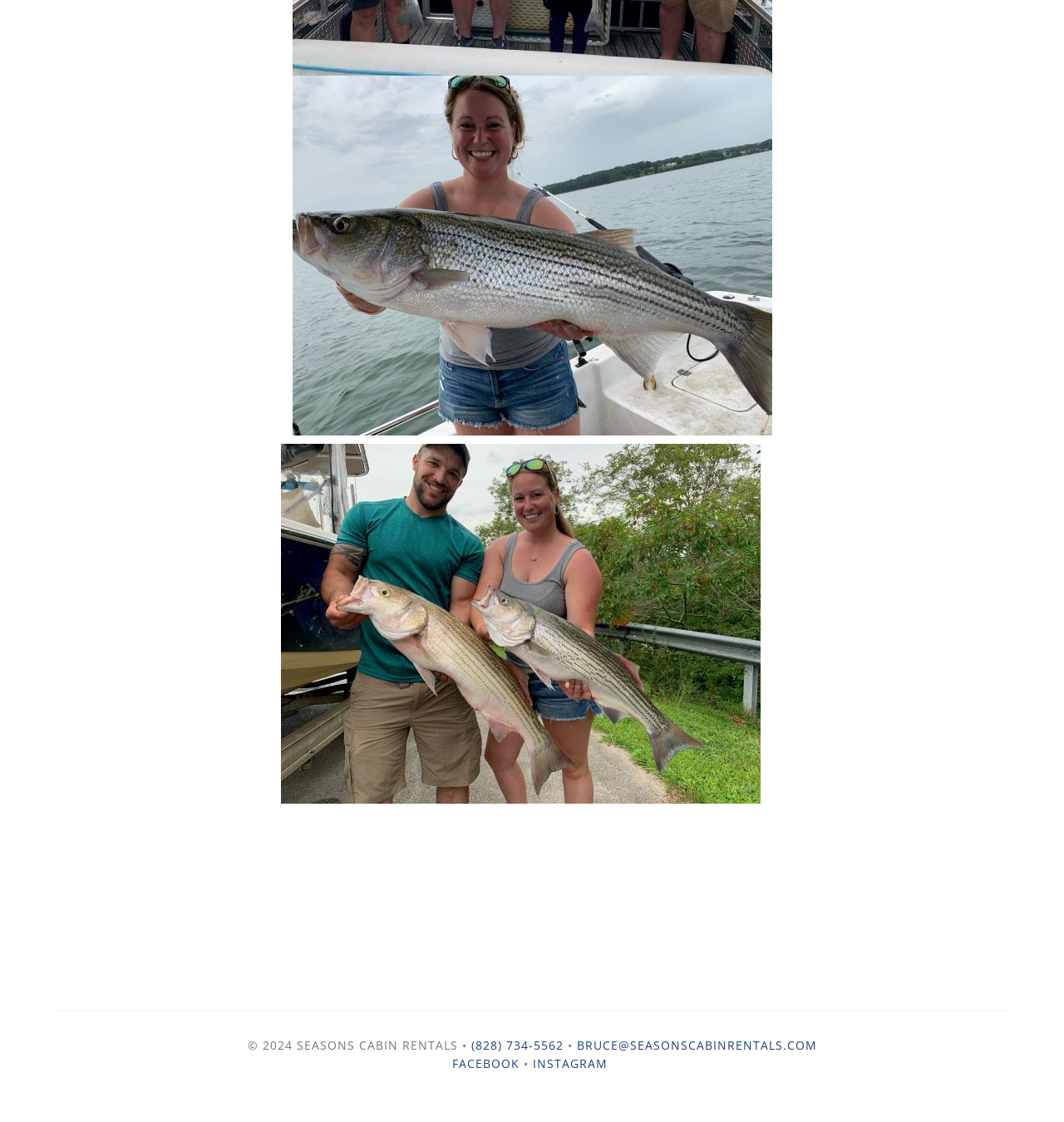Please answer the following question using a single word or phrase: 
What is the email address?

BRUCE@SEASONSCABINRENTALS.COM